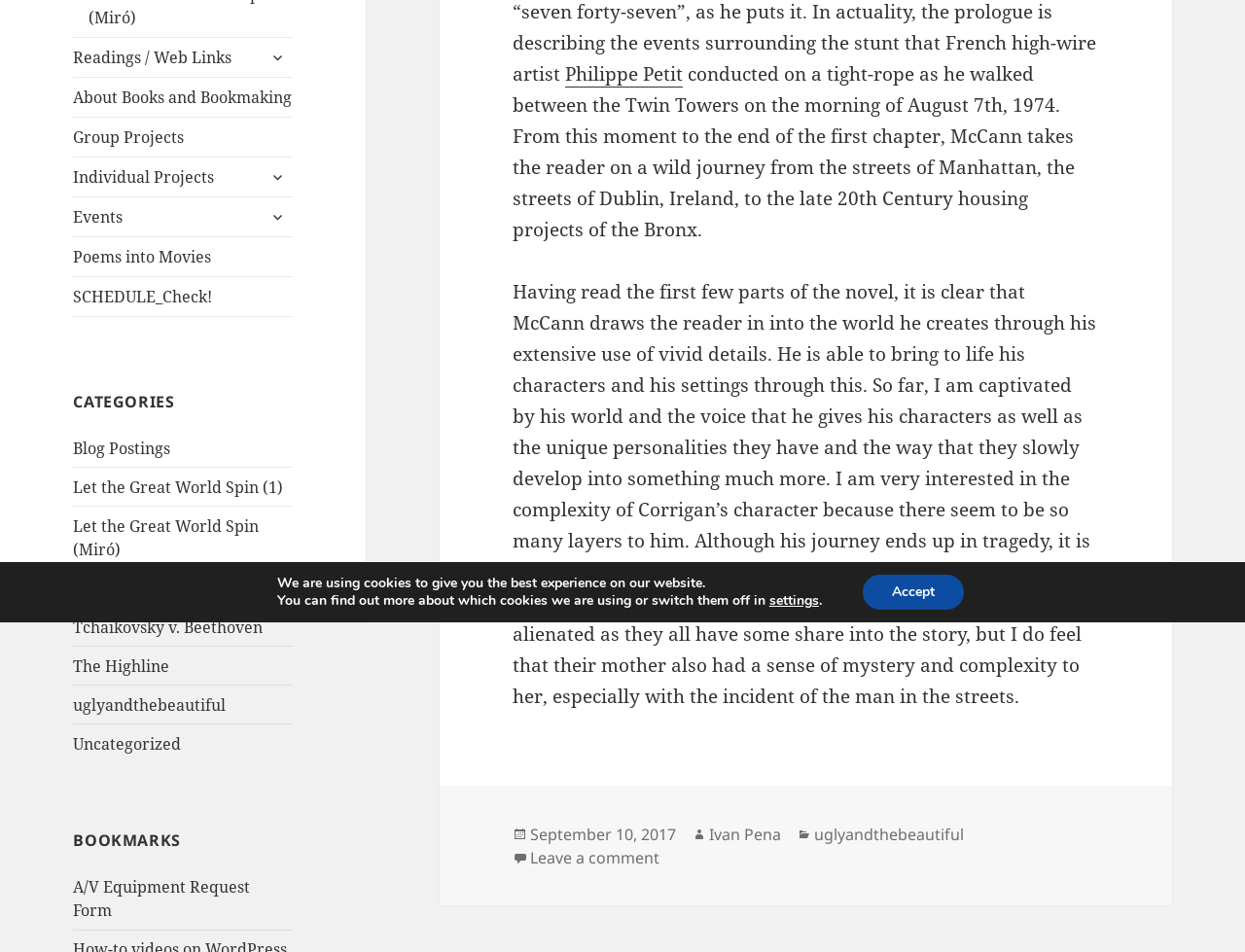Predict the bounding box coordinates of the UI element that matches this description: "Poems into Movies". The coordinates should be in the format [left, top, right, bottom] with each value between 0 and 1.

[0.059, 0.607, 0.17, 0.629]